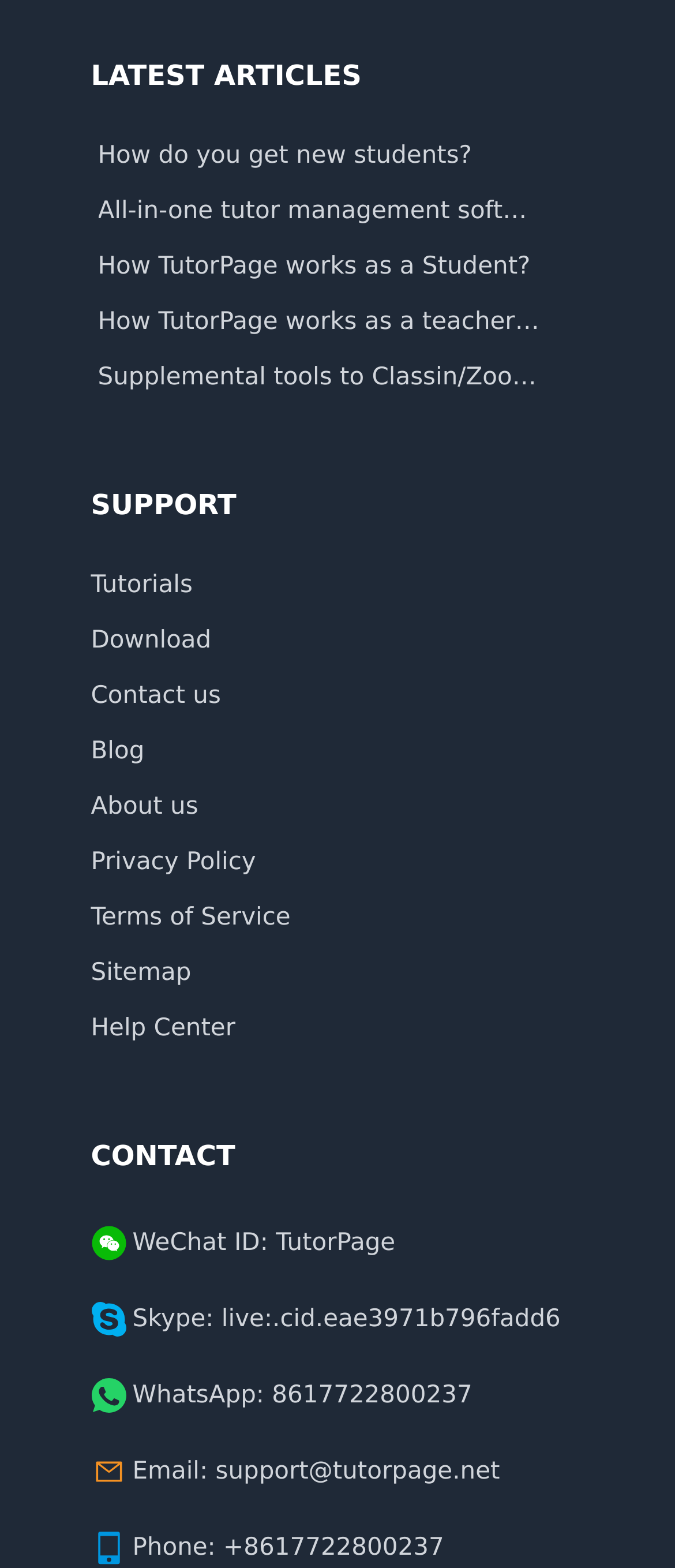Please use the details from the image to answer the following question comprehensively:
What is the category of the first article?

The first article is categorized under 'LATEST ARTICLES' as indicated by the StaticText element with the text 'LATEST ARTICLES' at the top of the webpage.